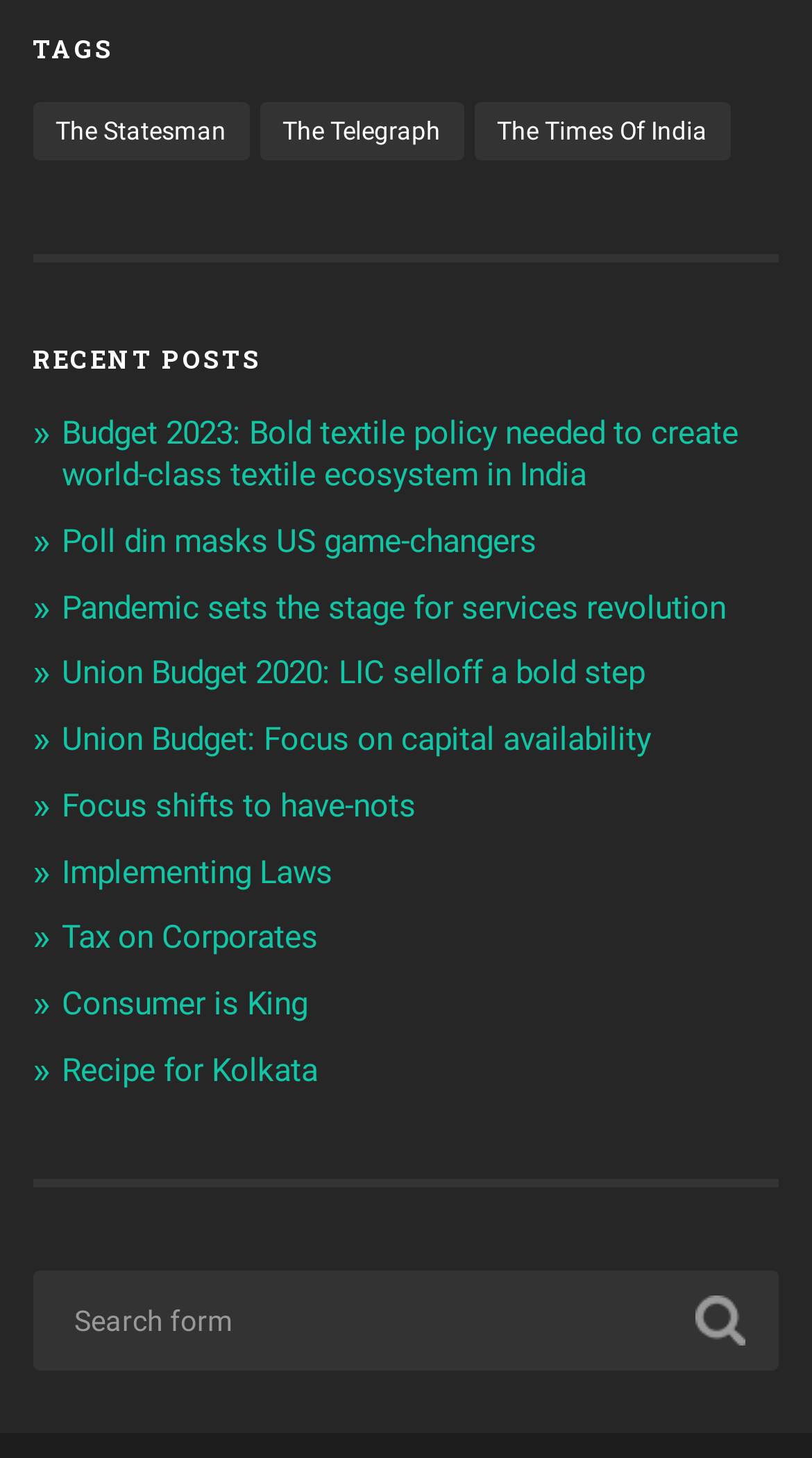What is the position of the searchbox on the webpage?
Respond with a short answer, either a single word or a phrase, based on the image.

Bottom